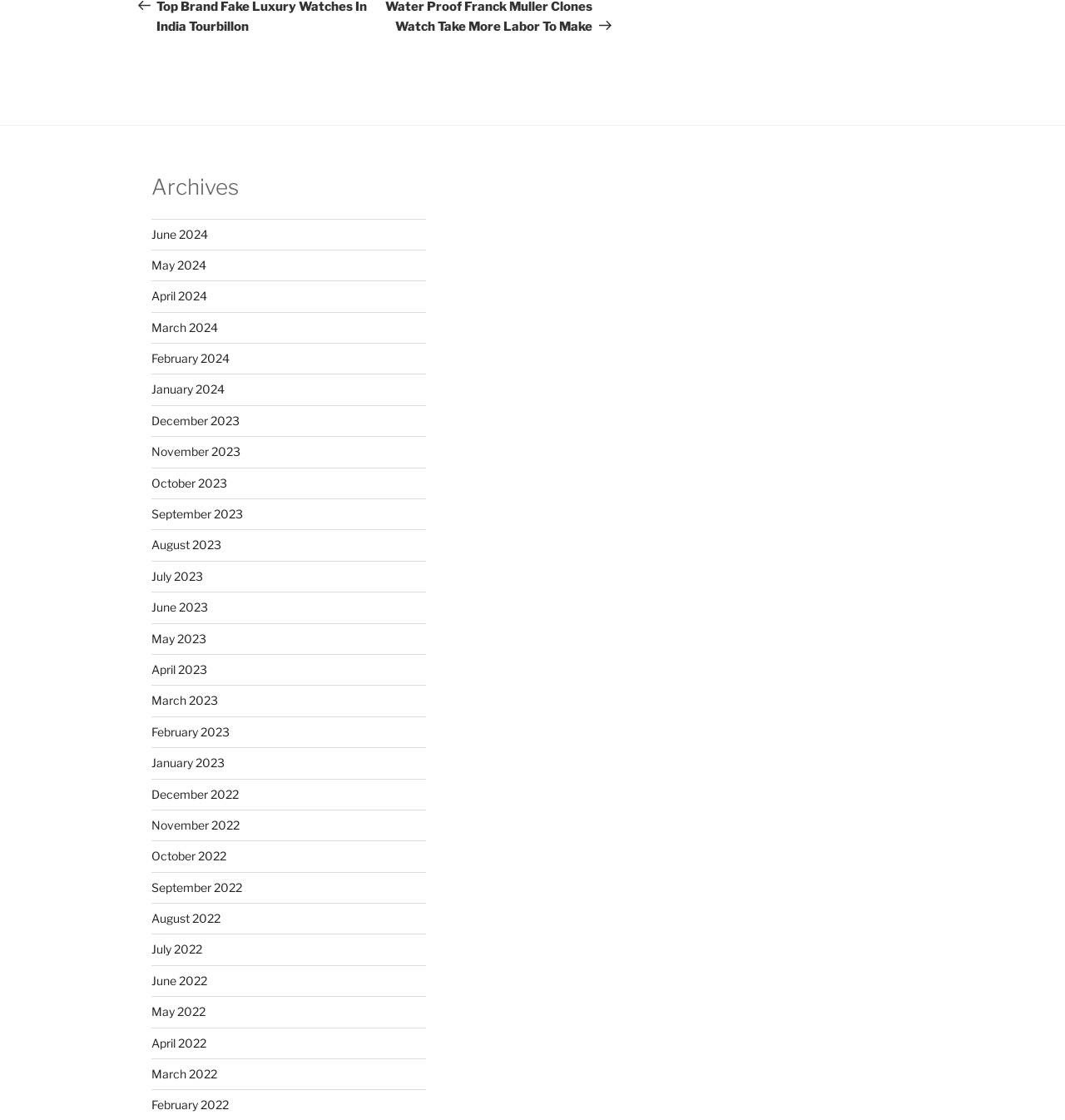What is the earliest month listed on this webpage?
Kindly offer a detailed explanation using the data available in the image.

The earliest month listed on this webpage is 'February 2022' which is indicated by the link with the text 'February 2022' and bounding box coordinates [0.142, 0.98, 0.215, 0.993].